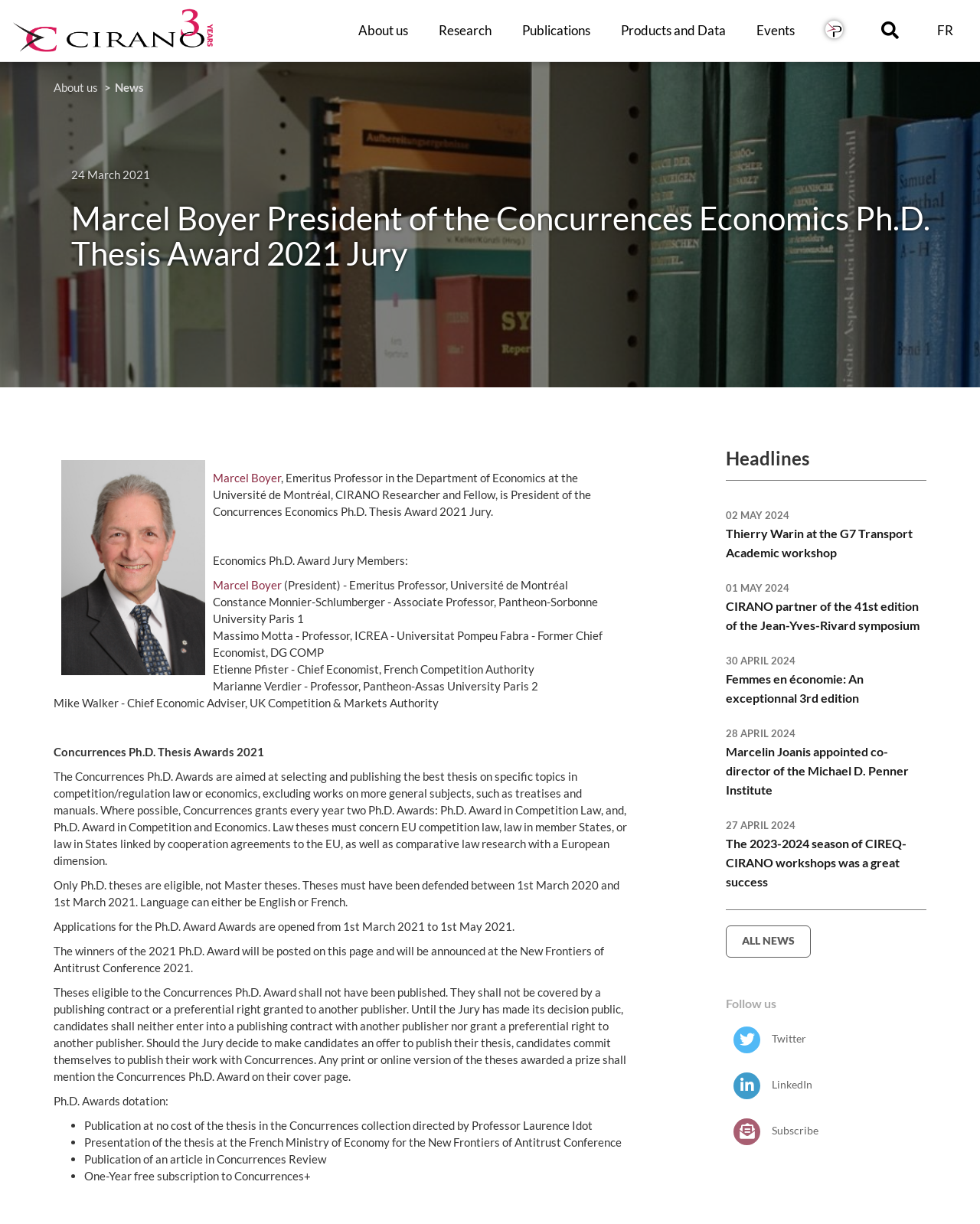Can you identify the bounding box coordinates of the clickable region needed to carry out this instruction: 'View Publications'? The coordinates should be four float numbers within the range of 0 to 1, stated as [left, top, right, bottom].

[0.517, 0.0, 0.618, 0.05]